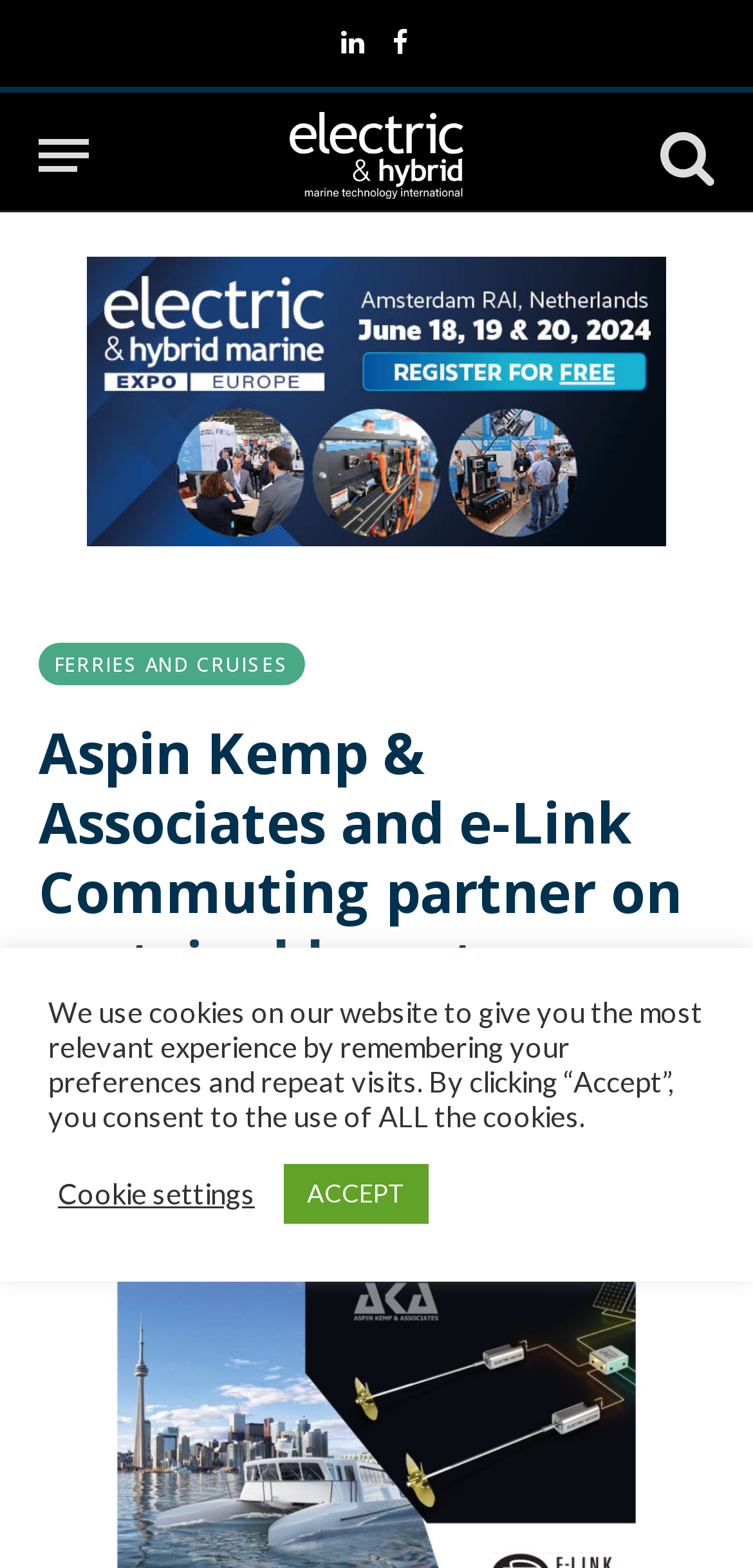Determine the bounding box coordinates for the UI element described. Format the coordinates as (top-left x, top-left y, bottom-right x, bottom-right y) and ensure all values are between 0 and 1. Element description: Callum Brook-Jones

[0.205, 0.705, 0.564, 0.726]